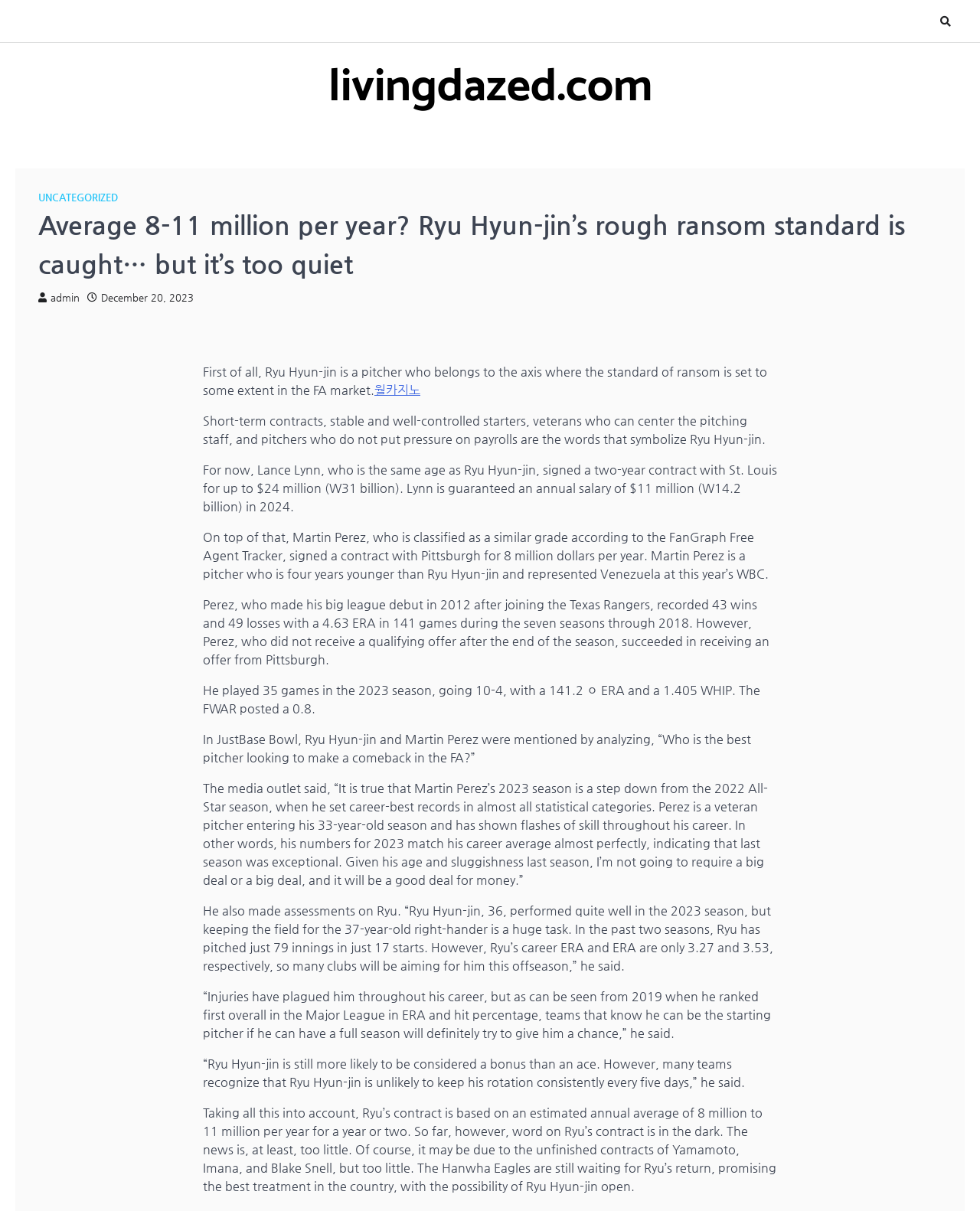Please locate the UI element described by "December 20, 2023December 20, 2023" and provide its bounding box coordinates.

[0.089, 0.241, 0.198, 0.251]